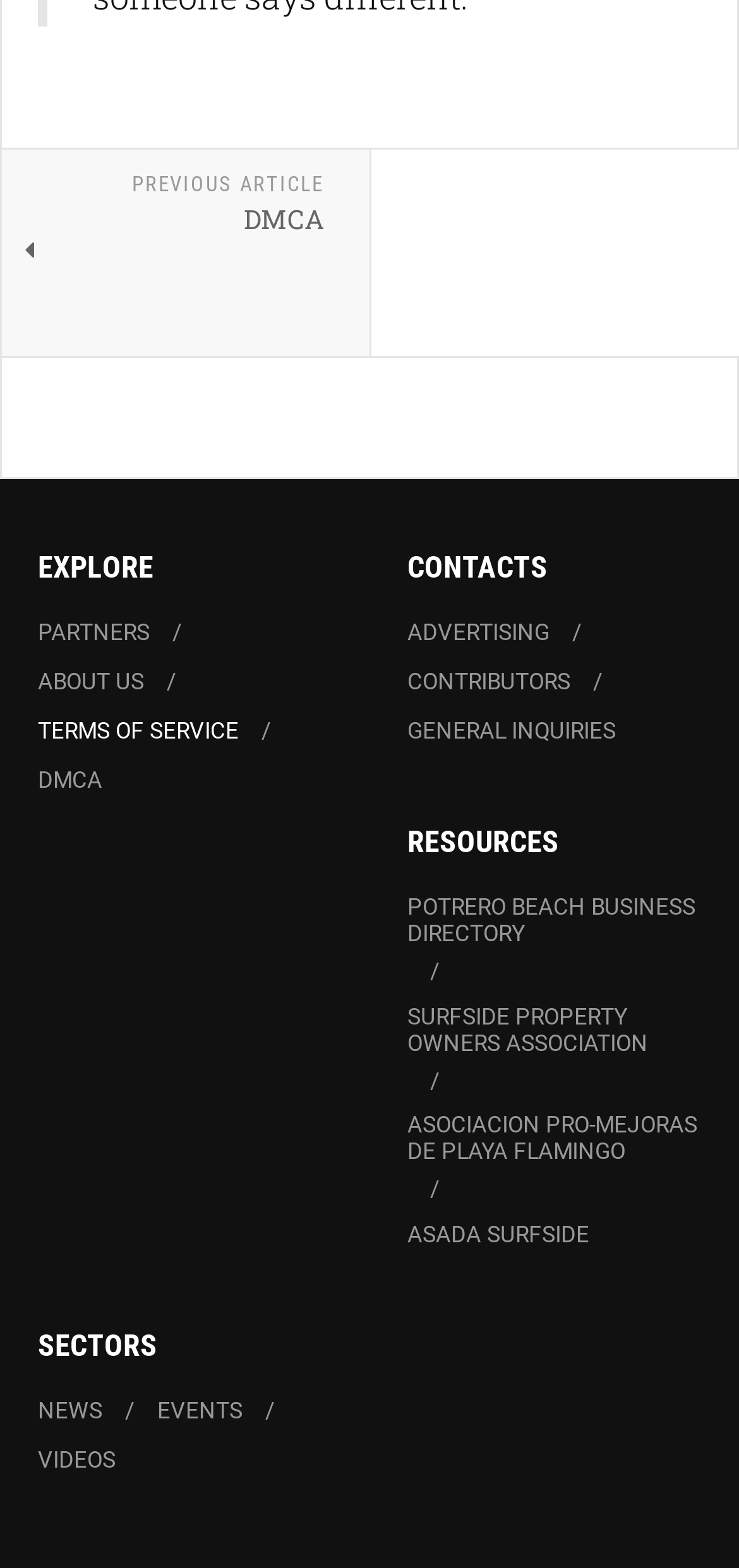Identify the bounding box for the element characterized by the following description: "Surfside Property Owners Association".

[0.551, 0.633, 0.949, 0.681]